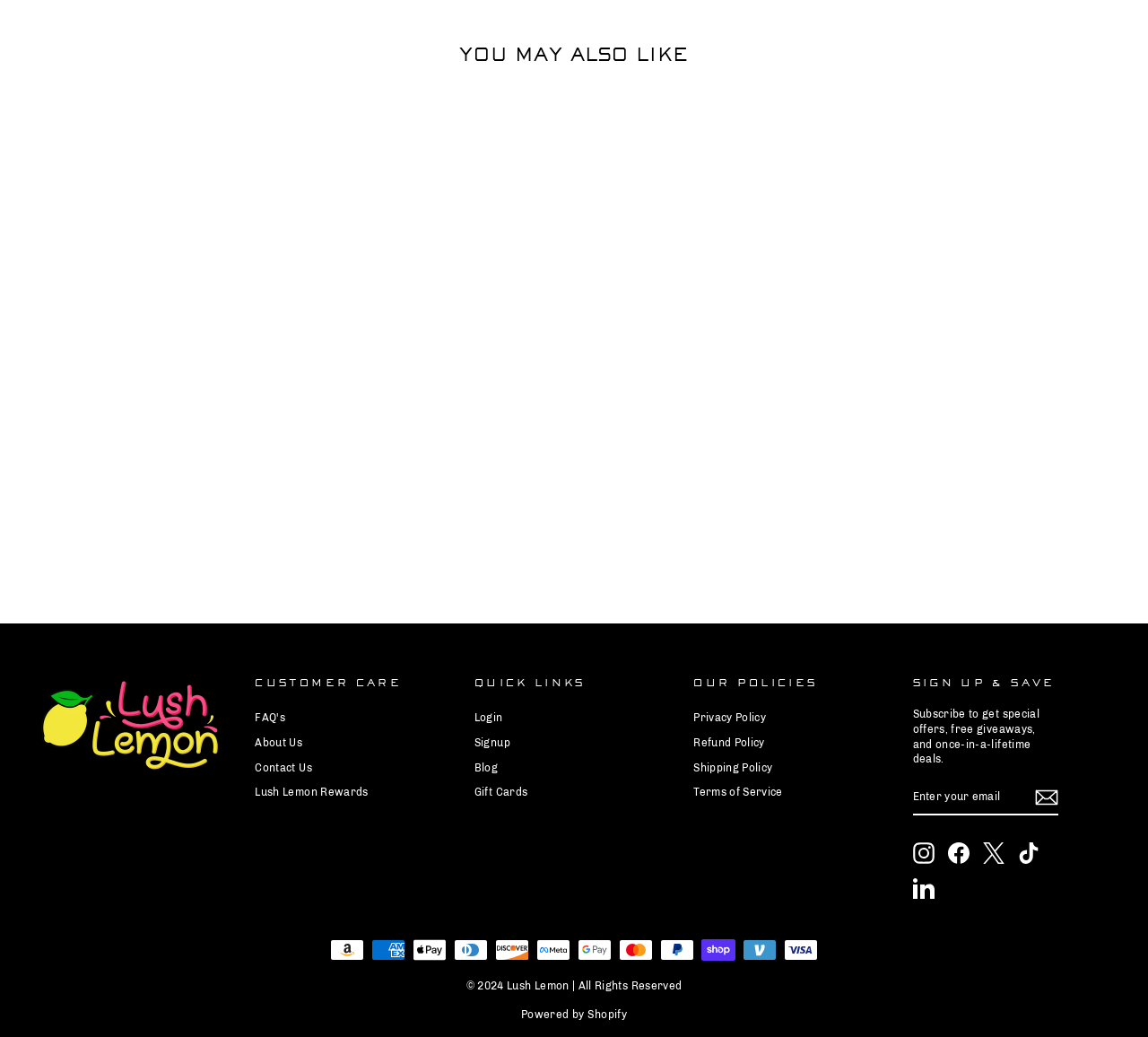Answer the following inquiry with a single word or phrase:
What is the name of the company that powers the website?

Shopify